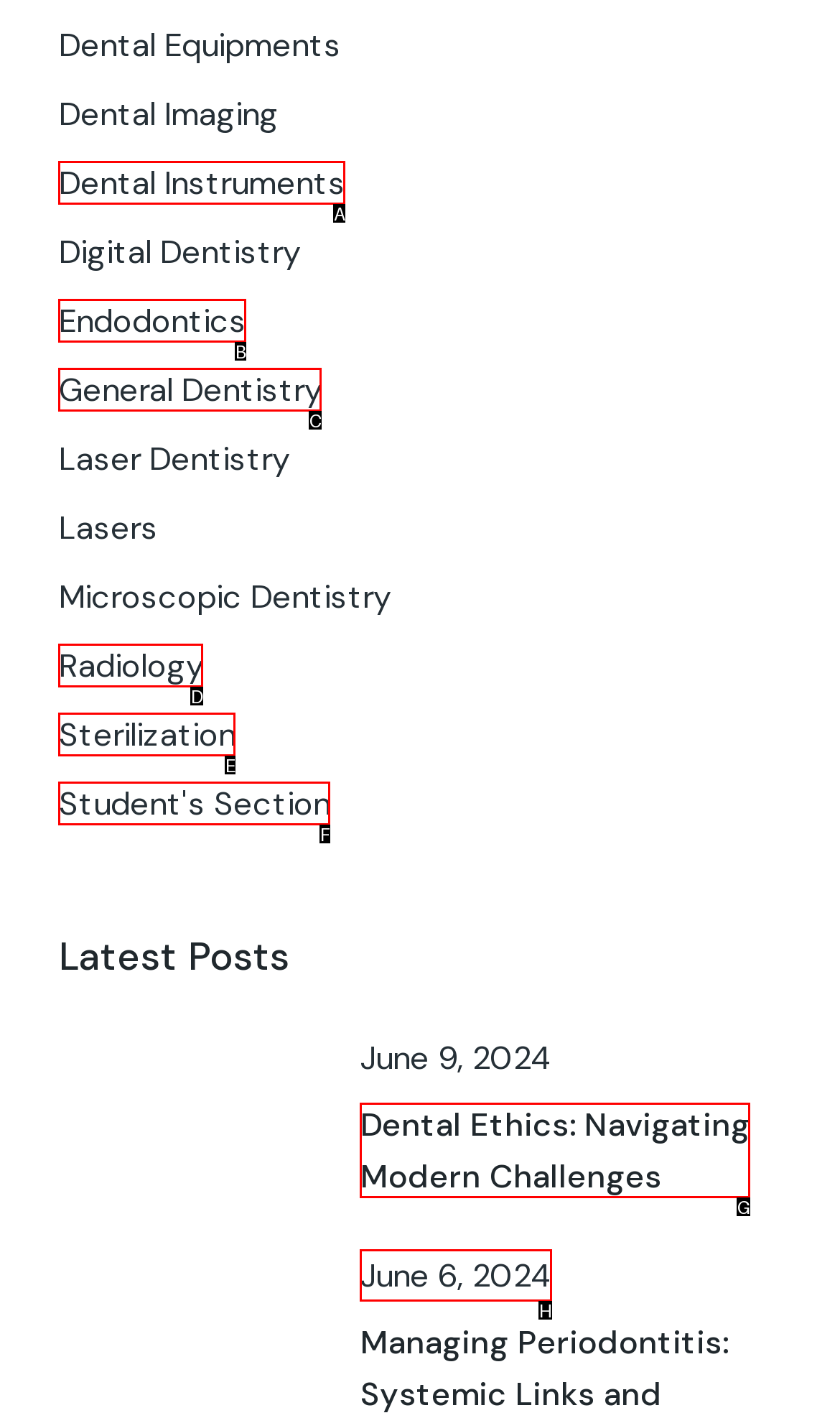Select the letter of the HTML element that best fits the description: Radiology
Answer with the corresponding letter from the provided choices.

D